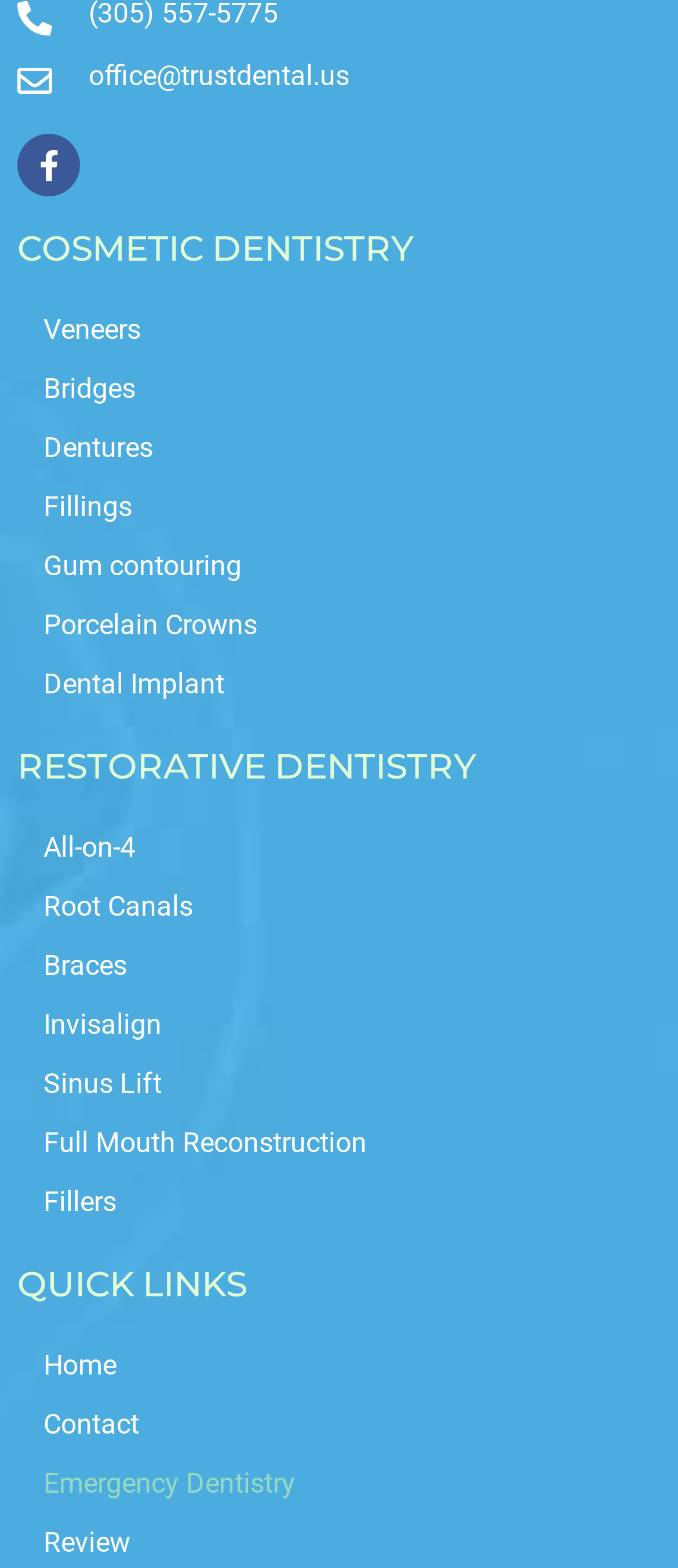How many quick links are provided?
Based on the content of the image, thoroughly explain and answer the question.

The webpage provides three quick links, which are 'Home', 'Contact', and 'Emergency Dentistry'.